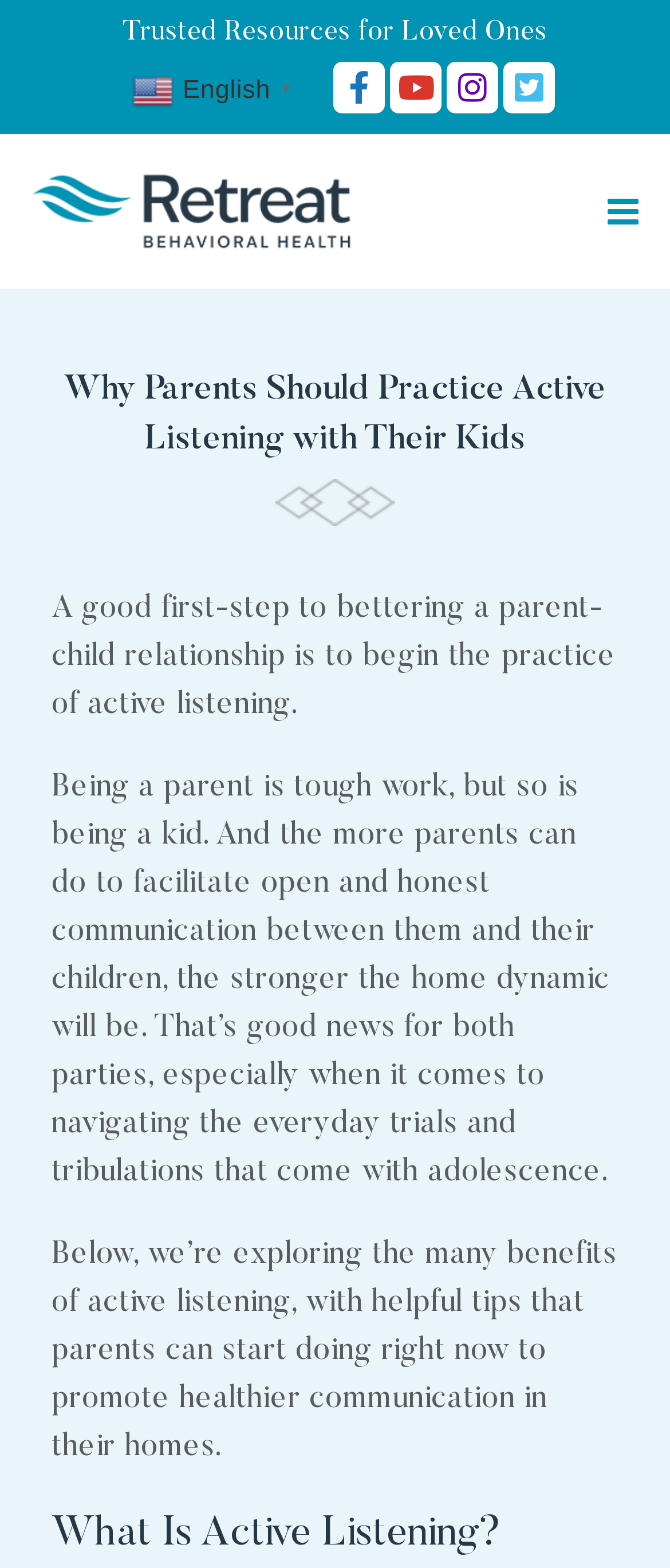Provide the bounding box coordinates for the UI element that is described by this text: "Virtual Access: Z1/Z2 Combined Package". The coordinates should be in the form of four float numbers between 0 and 1: [left, top, right, bottom].

None